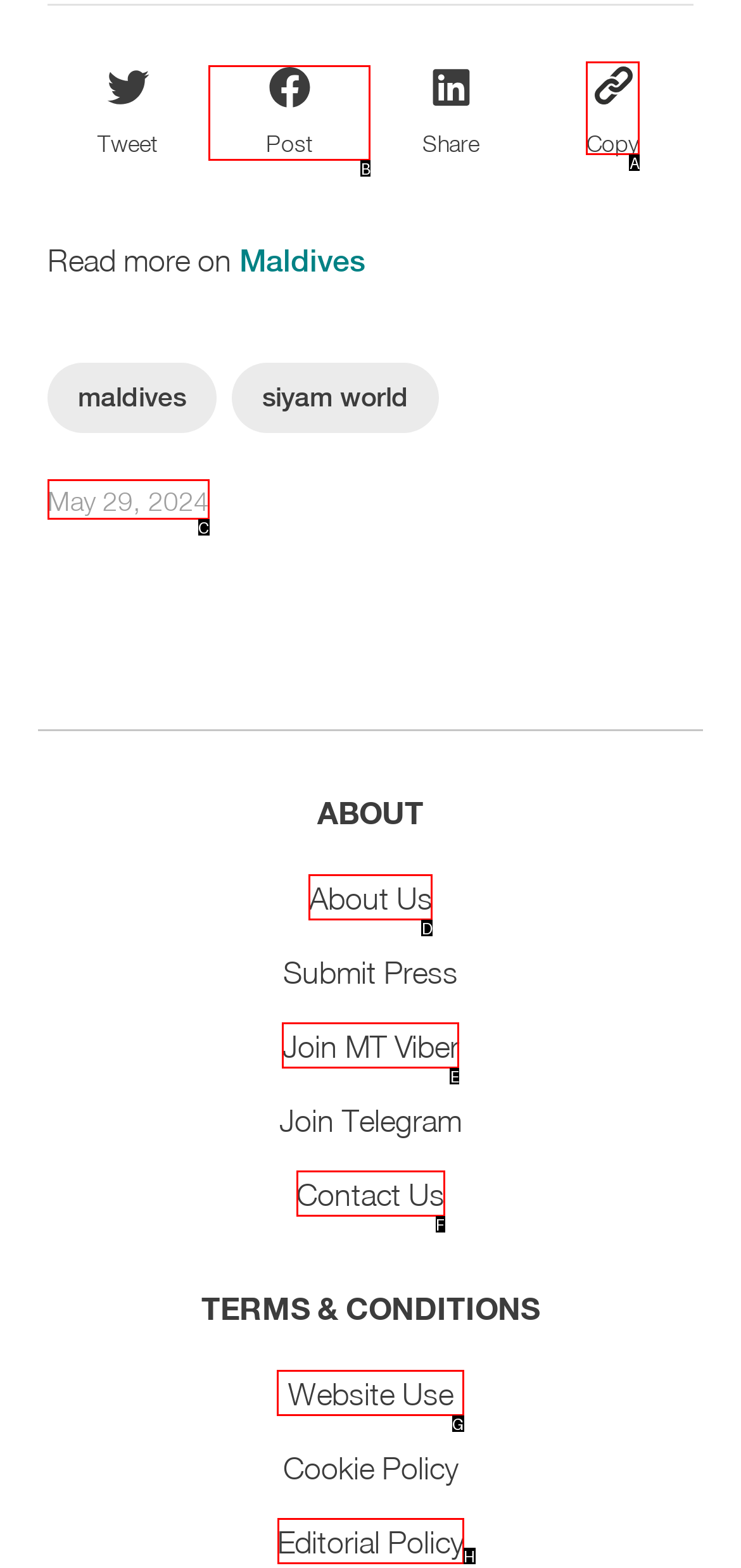Find the option you need to click to complete the following instruction: View Website Use
Answer with the corresponding letter from the choices given directly.

G